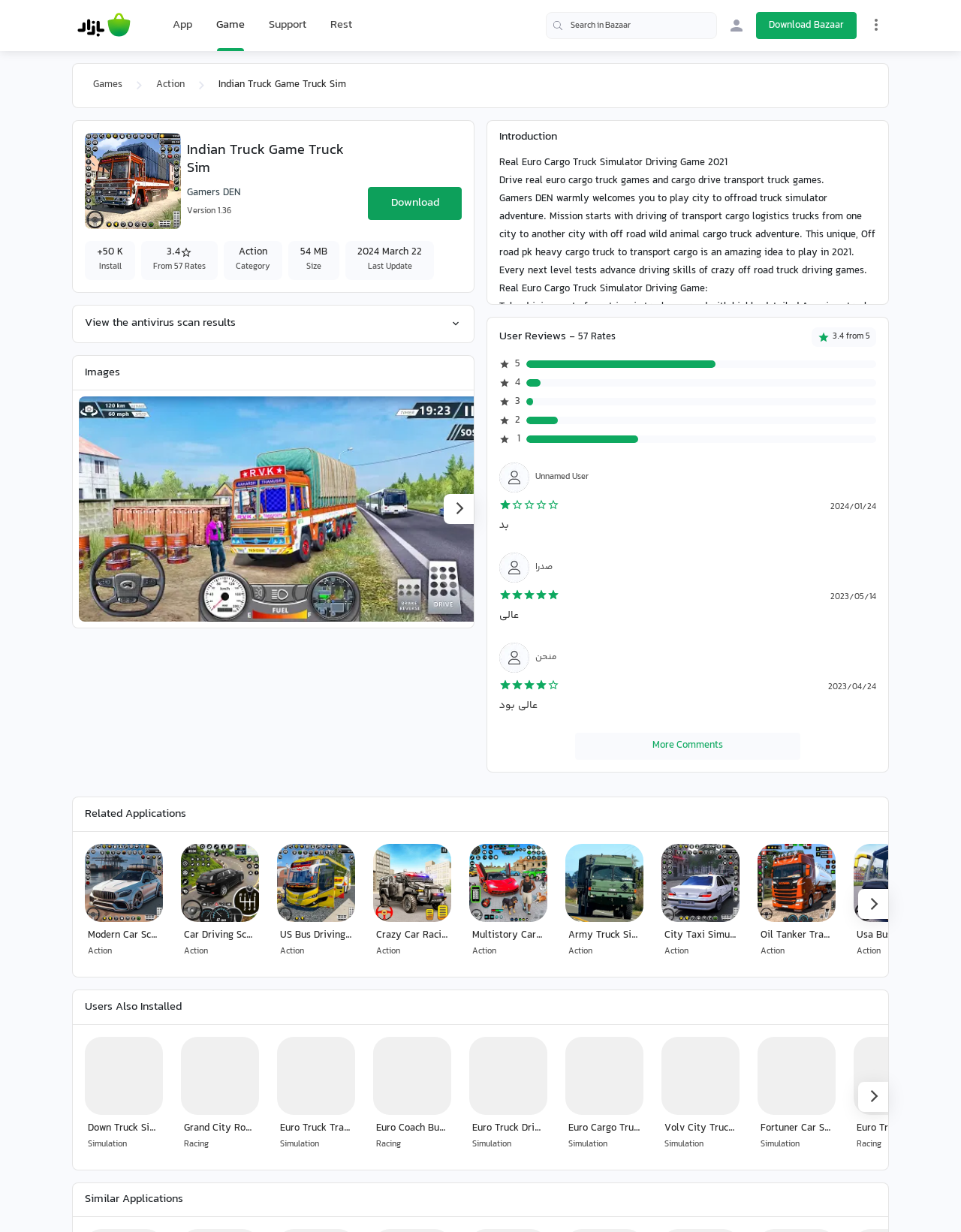Identify the bounding box coordinates for the element that needs to be clicked to fulfill this instruction: "Search in Bazaar". Provide the coordinates in the format of four float numbers between 0 and 1: [left, top, right, bottom].

[0.568, 0.01, 0.746, 0.032]